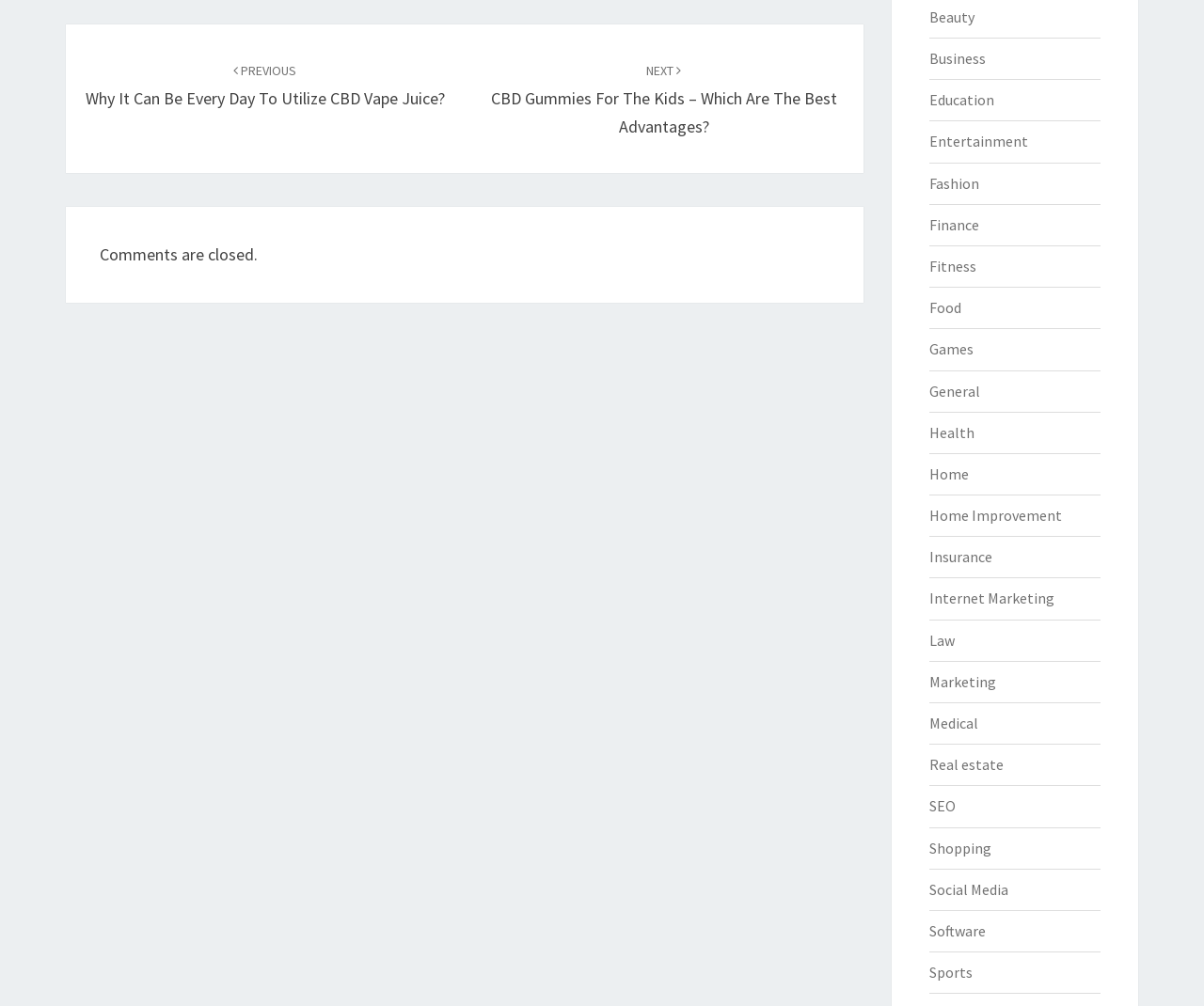Find the bounding box of the UI element described as follows: "Social Media".

[0.771, 0.875, 0.837, 0.893]